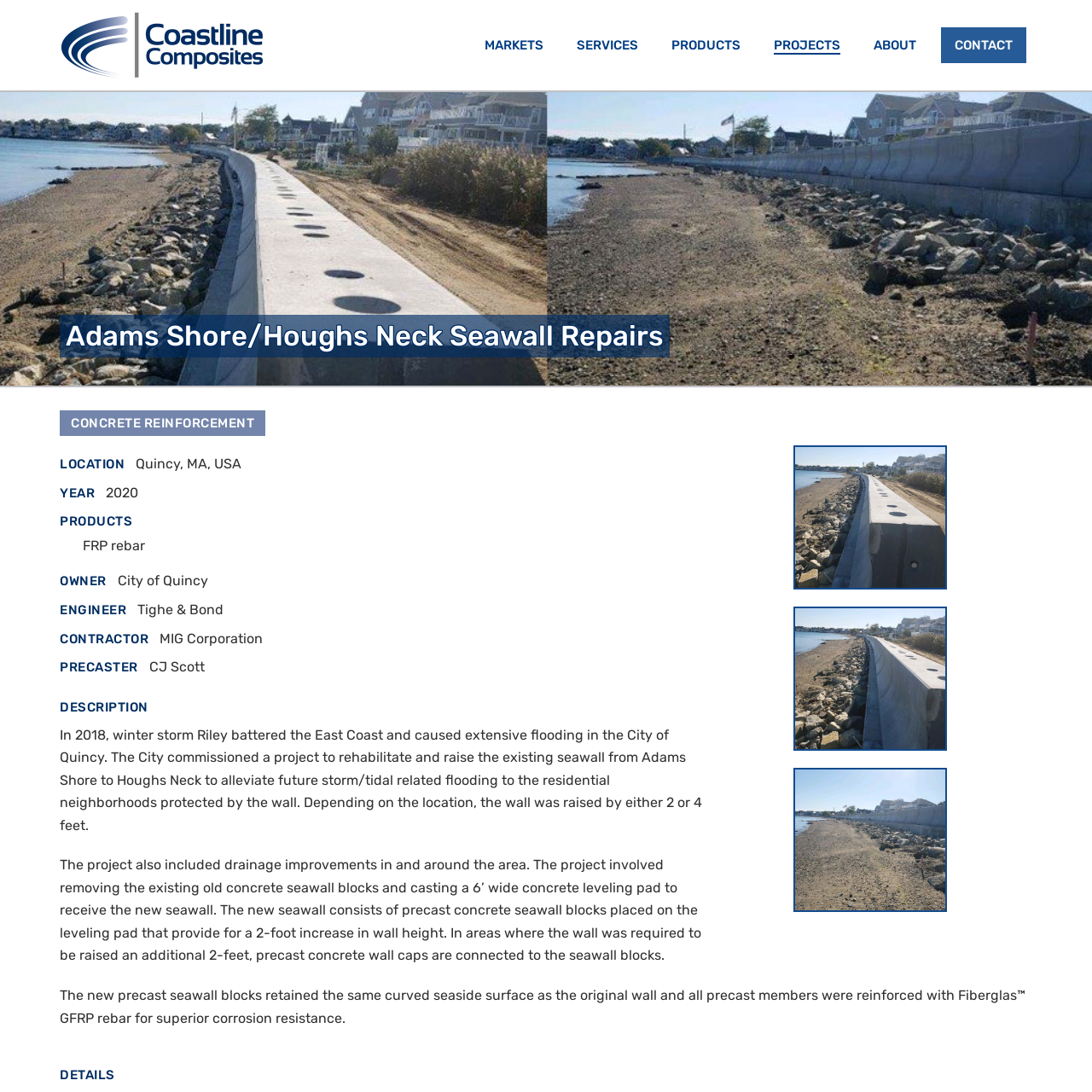Please give a short response to the question using one word or a phrase:
What is the location of the seawall repairs project?

Quincy, MA, USA